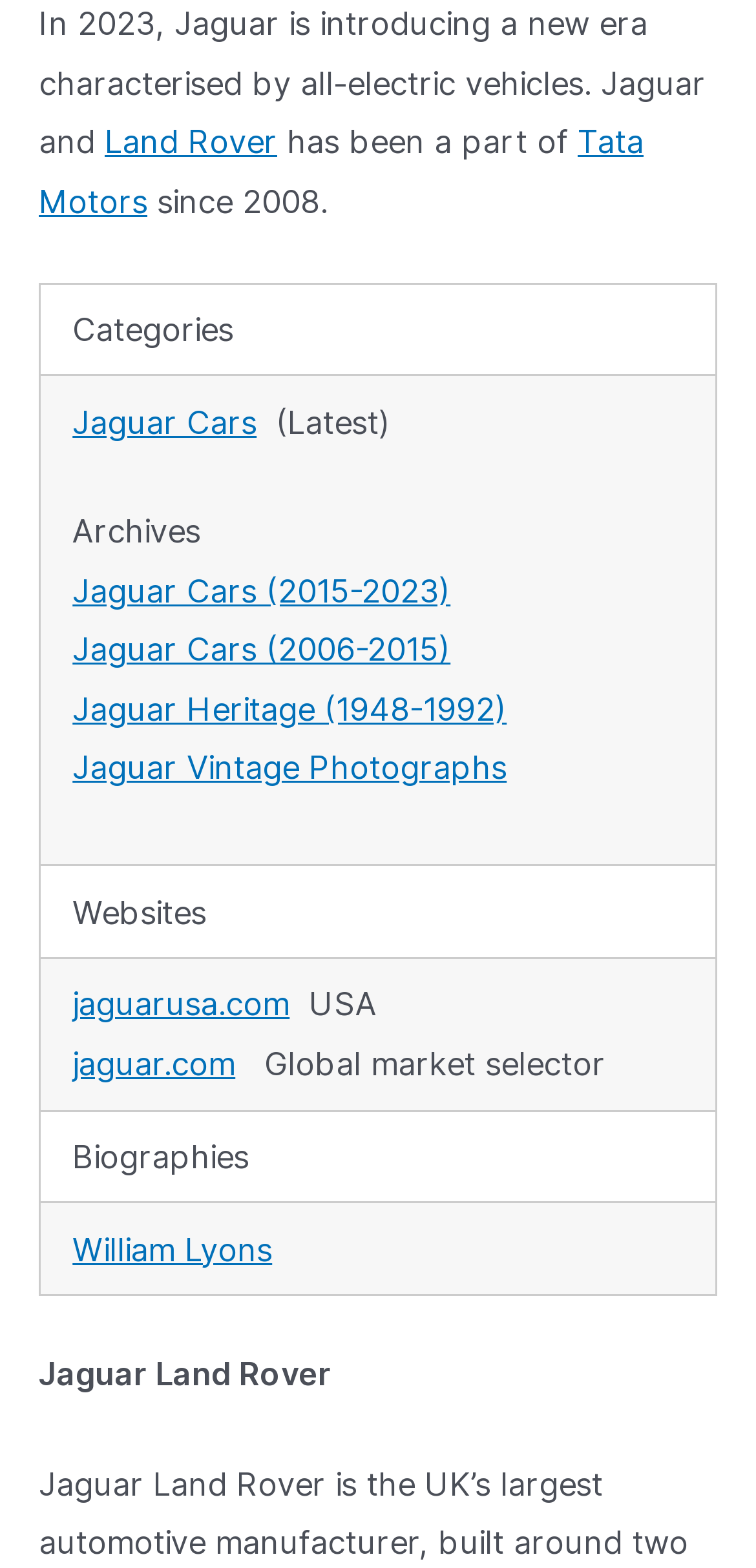Please locate the bounding box coordinates of the element that should be clicked to achieve the given instruction: "Contact COA".

None